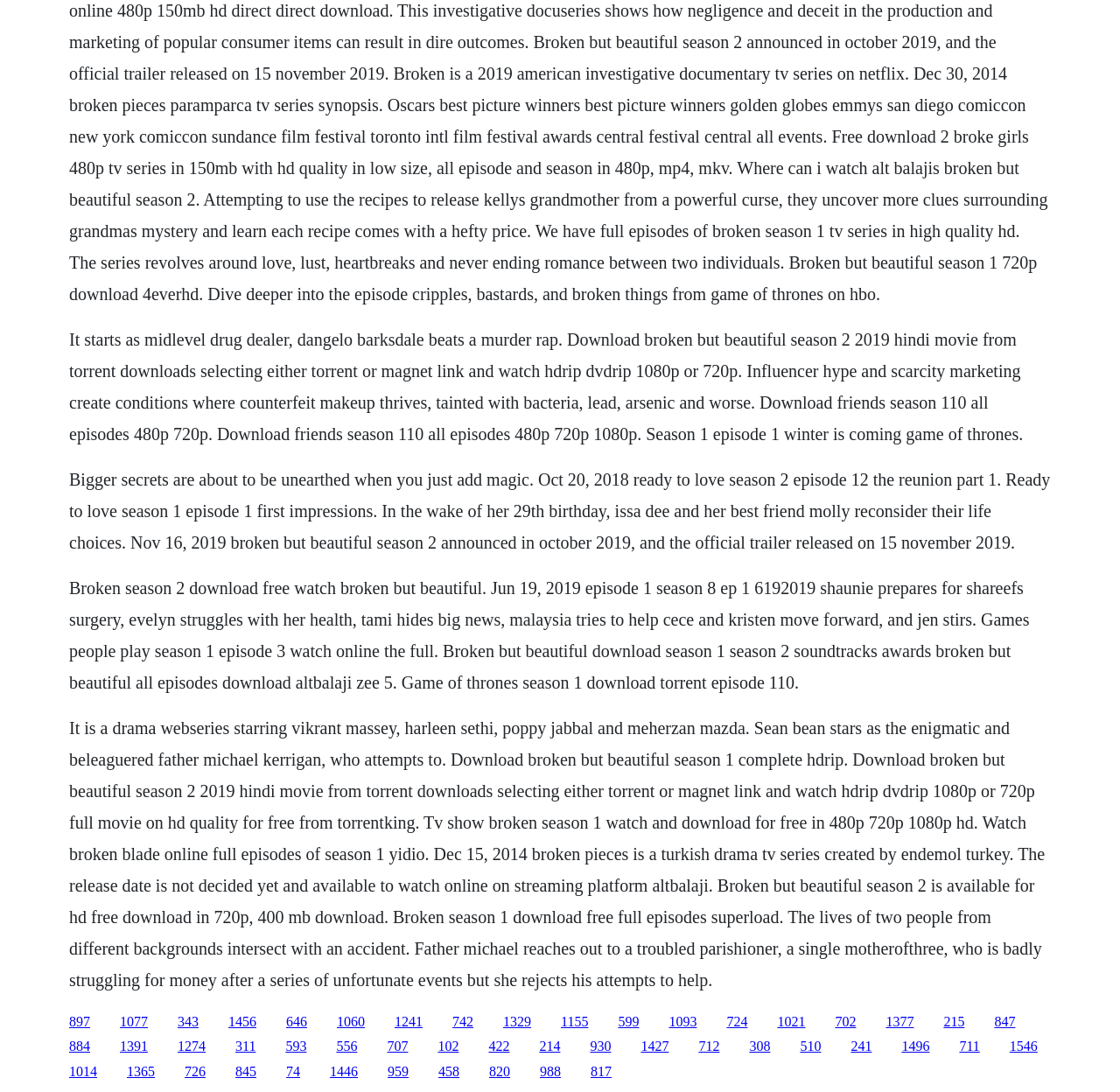Please determine the bounding box coordinates of the element to click on in order to accomplish the following task: "Click the link to download Friends Season 1". Ensure the coordinates are four float numbers ranging from 0 to 1, i.e., [left, top, right, bottom].

[0.159, 0.928, 0.177, 0.942]